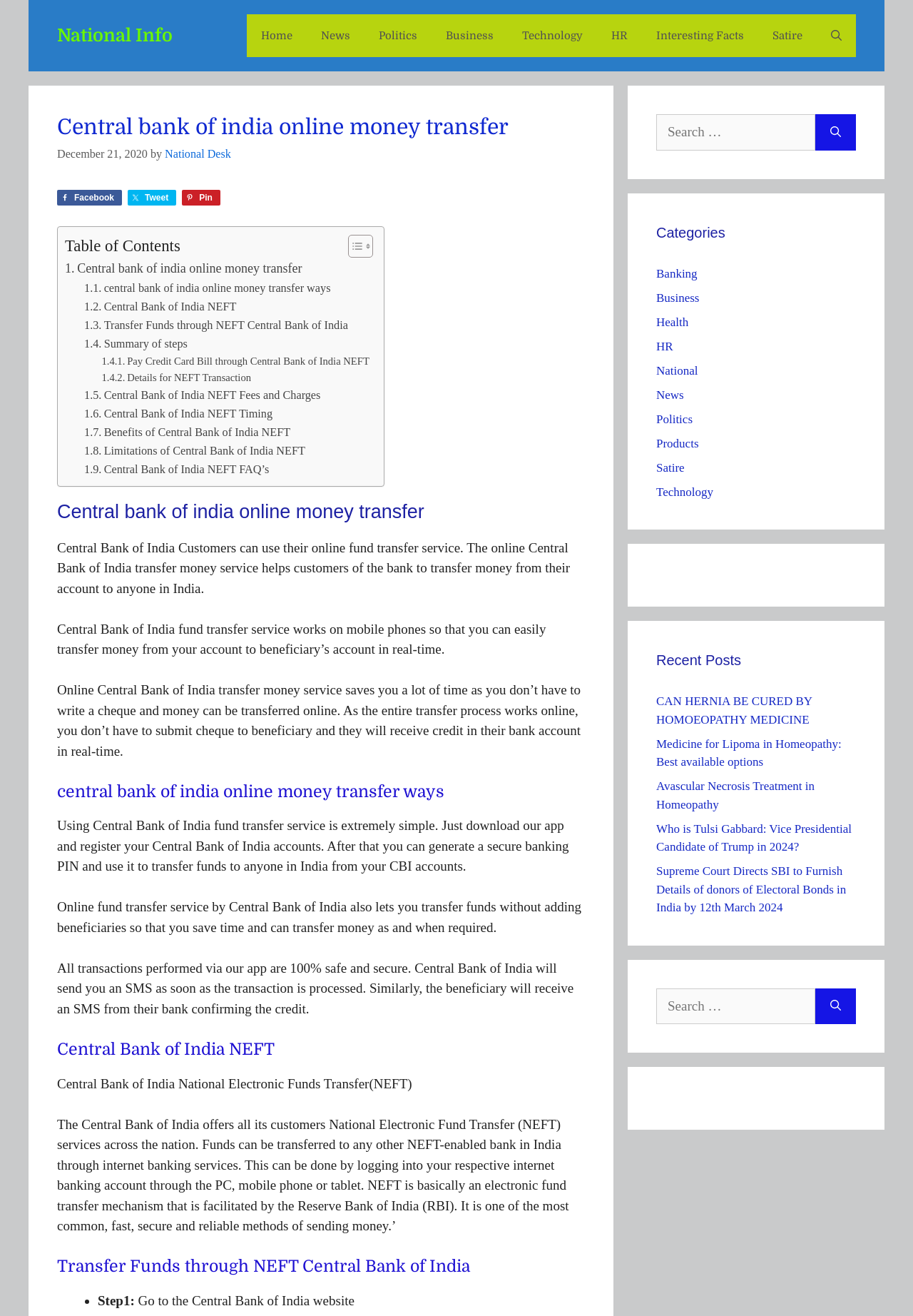Kindly determine the bounding box coordinates of the area that needs to be clicked to fulfill this instruction: "Click on the Facebook link".

[0.062, 0.144, 0.134, 0.156]